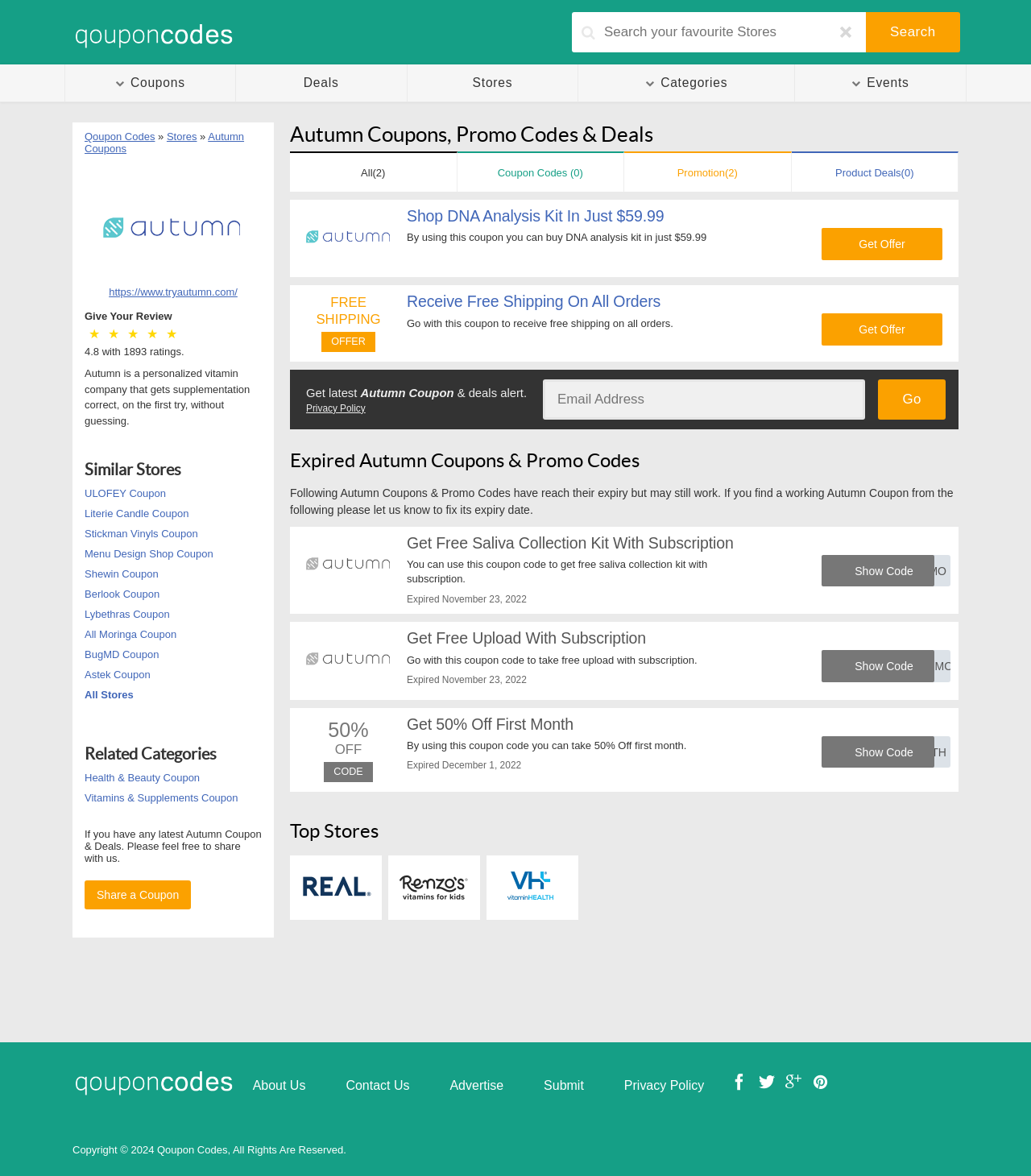Can you find the bounding box coordinates for the element that needs to be clicked to execute this instruction: "View expired Autumn coupons"? The coordinates should be given as four float numbers between 0 and 1, i.e., [left, top, right, bottom].

[0.281, 0.382, 0.93, 0.402]